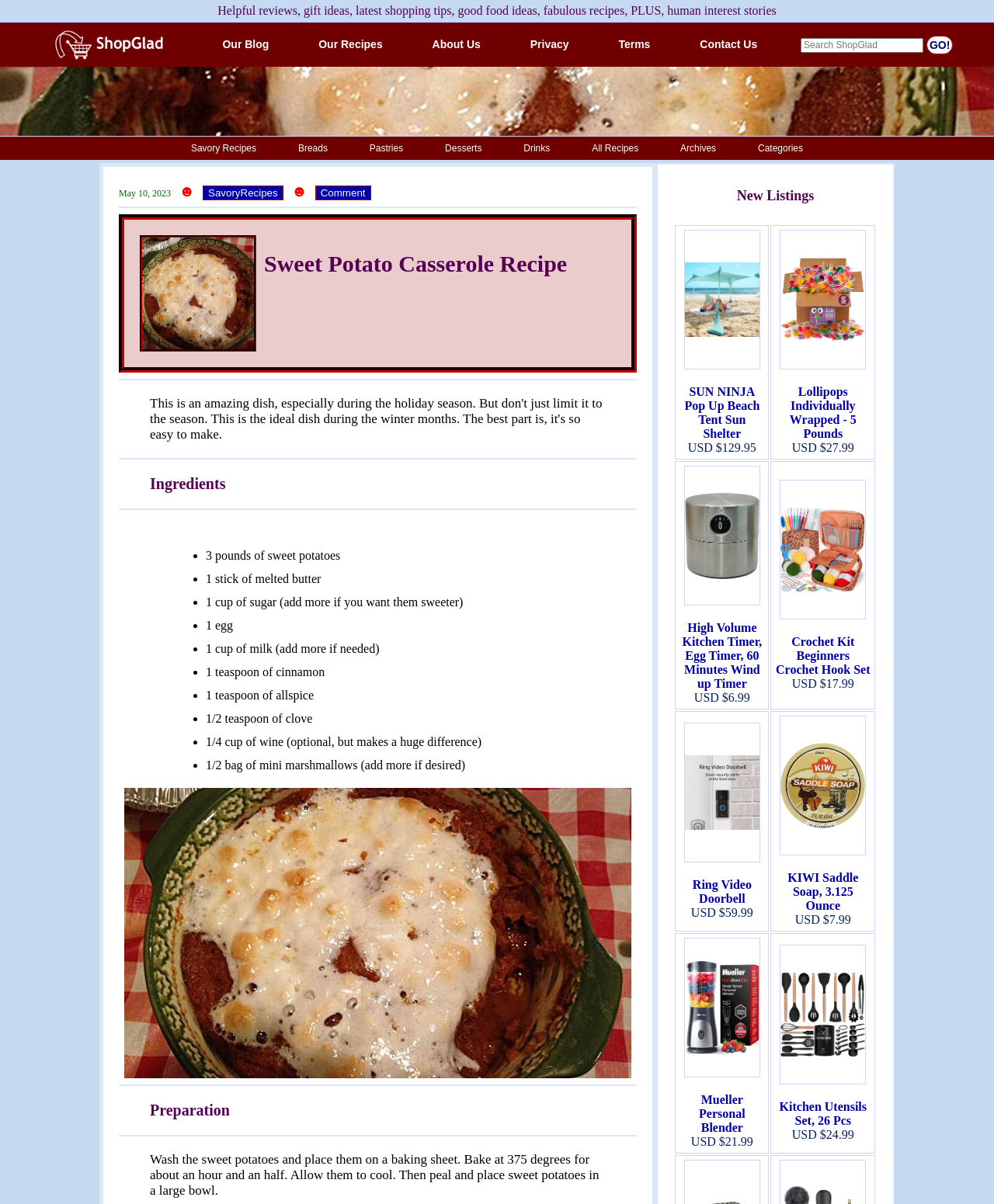What is the price of the SUN NINJA Pop Up Beach Tent Sun Shelter?
Provide a concise answer using a single word or phrase based on the image.

USD $129.95